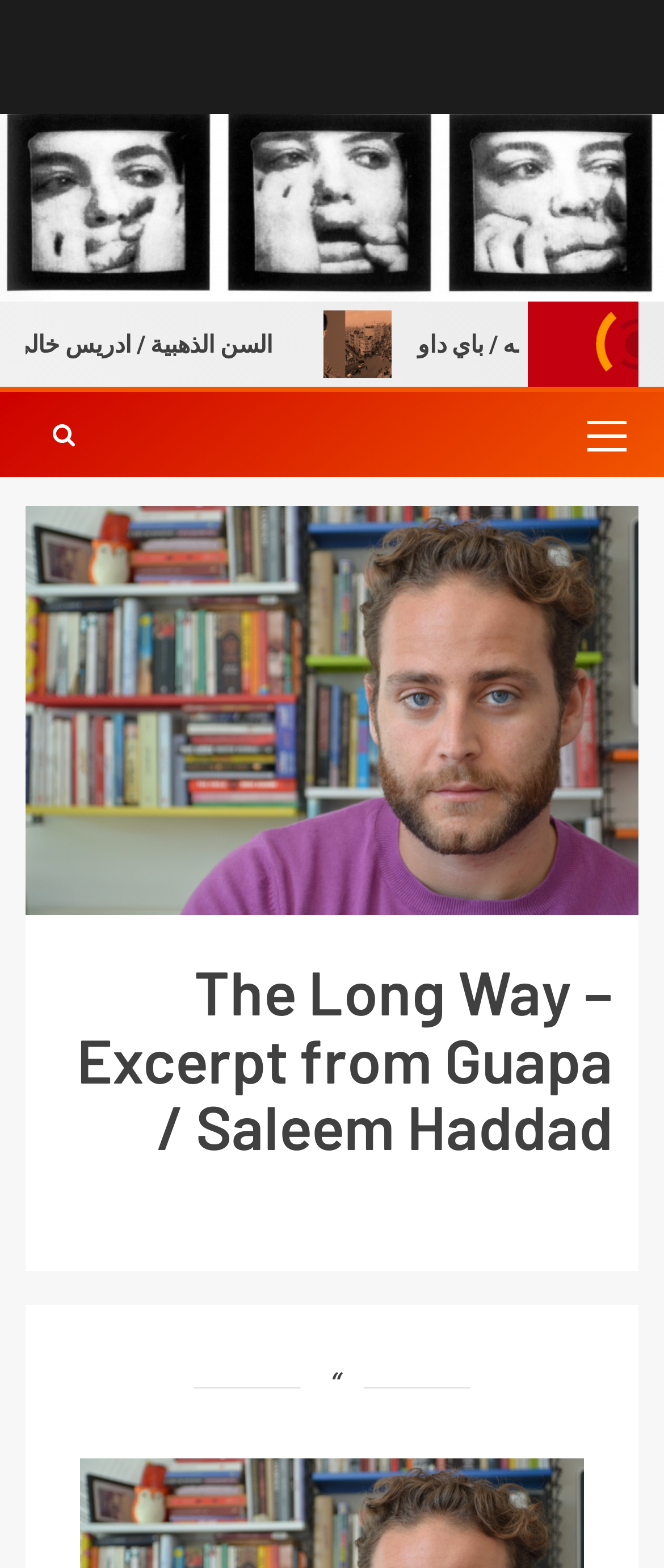From the webpage screenshot, predict the bounding box coordinates (top-left x, top-left y, bottom-right x, bottom-right y) for the UI element described here: Primary Menu

[0.859, 0.25, 0.962, 0.304]